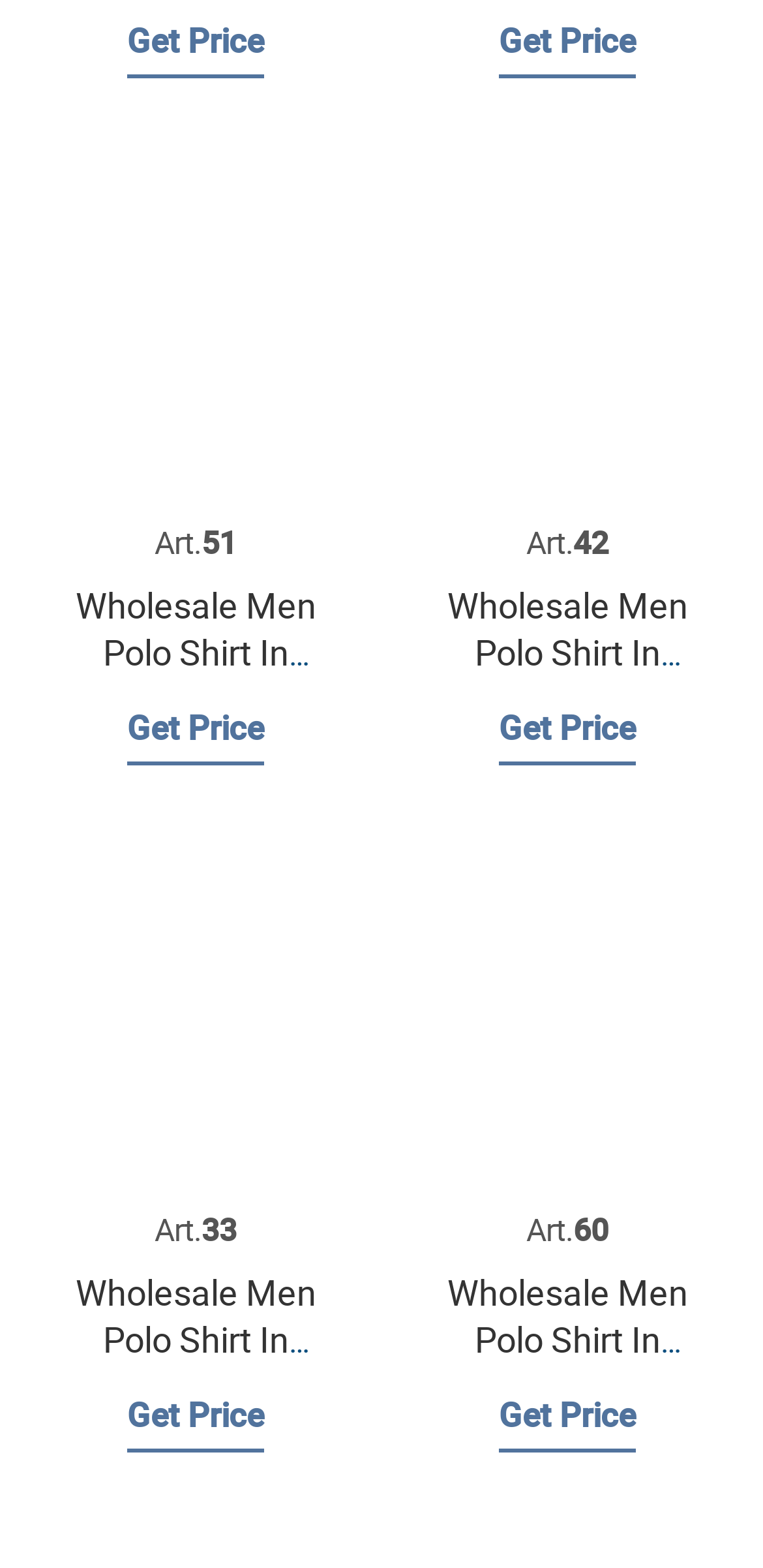Specify the bounding box coordinates of the element's region that should be clicked to achieve the following instruction: "Get price for Wholesale Men Polo Shirt In Norway". The bounding box coordinates consist of four float numbers between 0 and 1, in the format [left, top, right, bottom].

[0.167, 0.006, 0.346, 0.05]